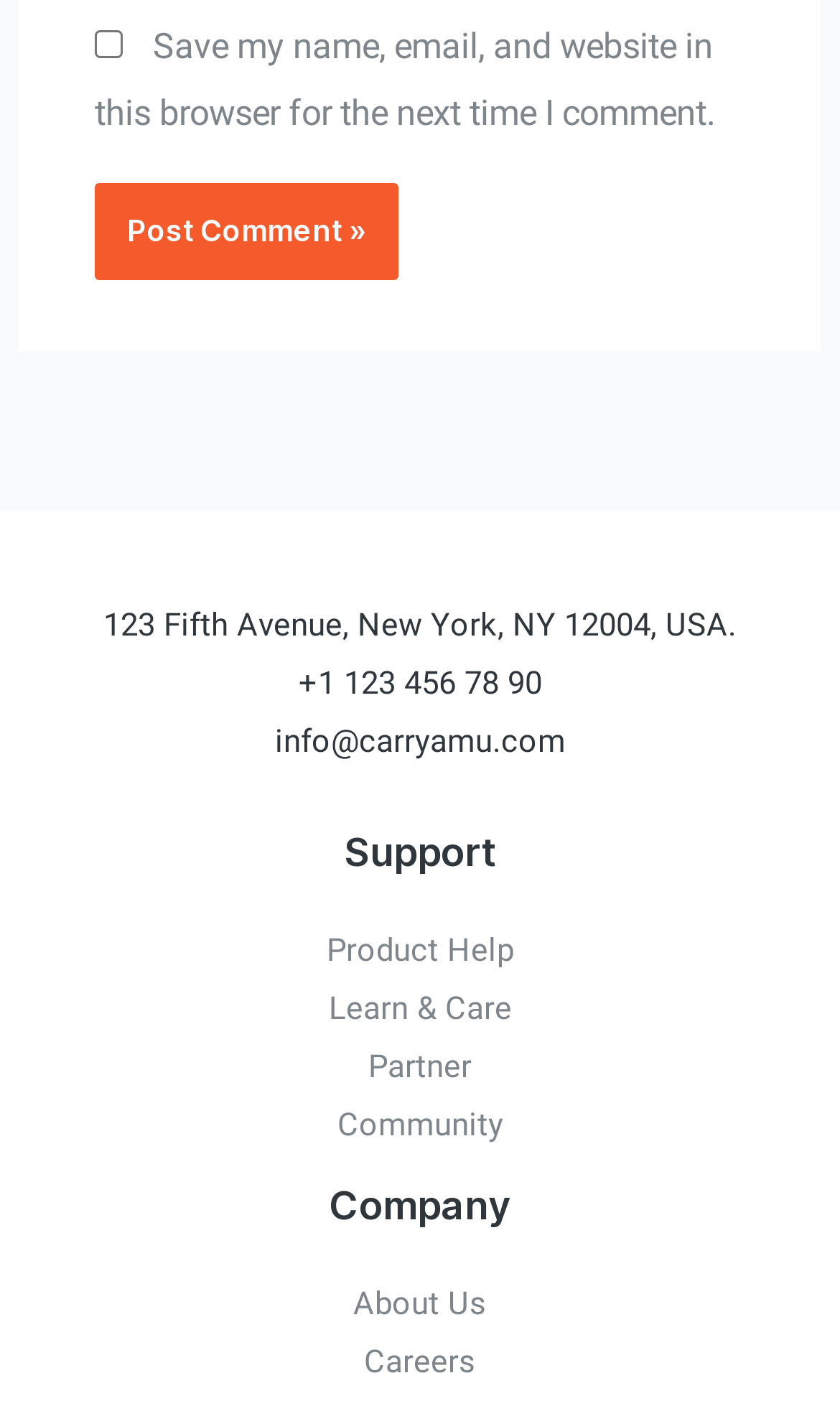Show the bounding box coordinates for the element that needs to be clicked to execute the following instruction: "Check the save comment checkbox". Provide the coordinates in the form of four float numbers between 0 and 1, i.e., [left, top, right, bottom].

[0.113, 0.022, 0.146, 0.042]